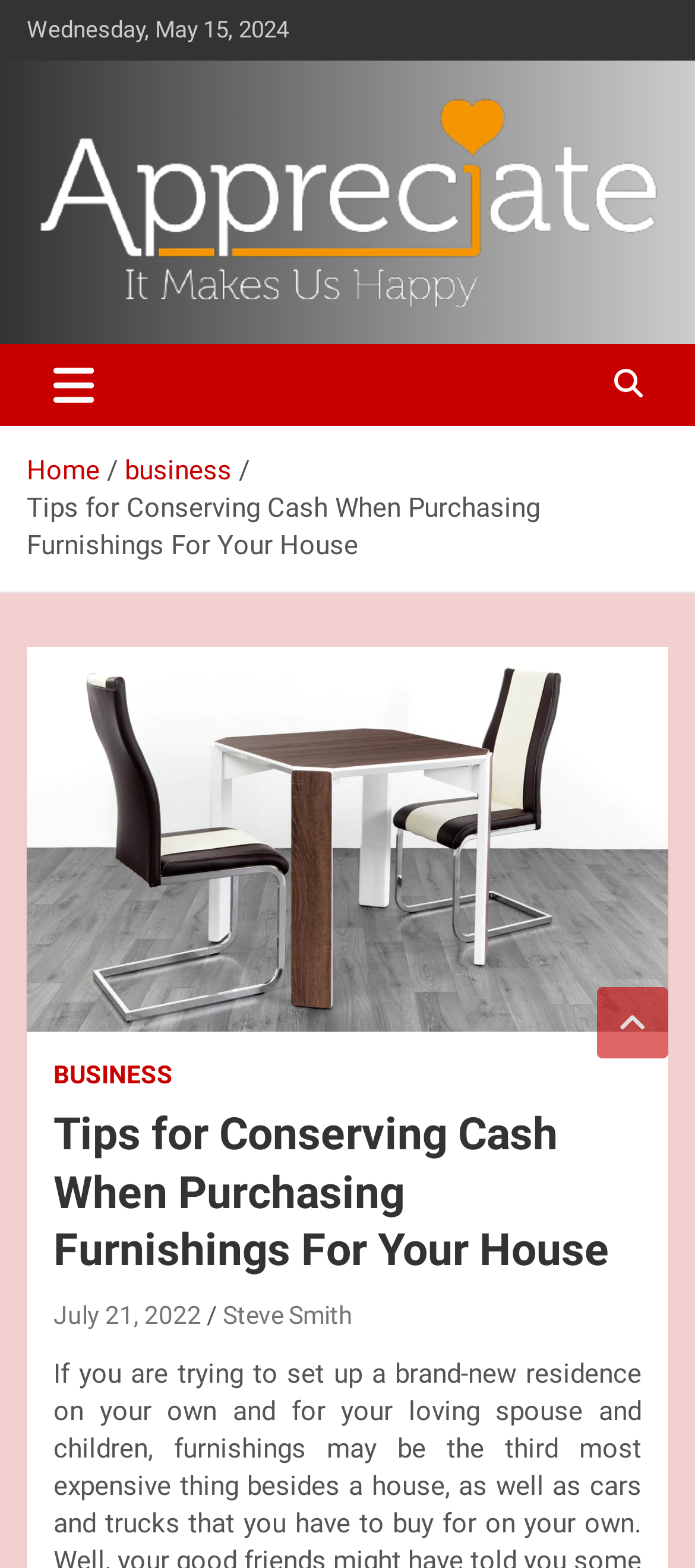Identify the bounding box coordinates for the UI element mentioned here: "parent_node: Make & Appreciate". Provide the coordinates as four float values between 0 and 1, i.e., [left, top, right, bottom].

[0.038, 0.059, 0.962, 0.087]